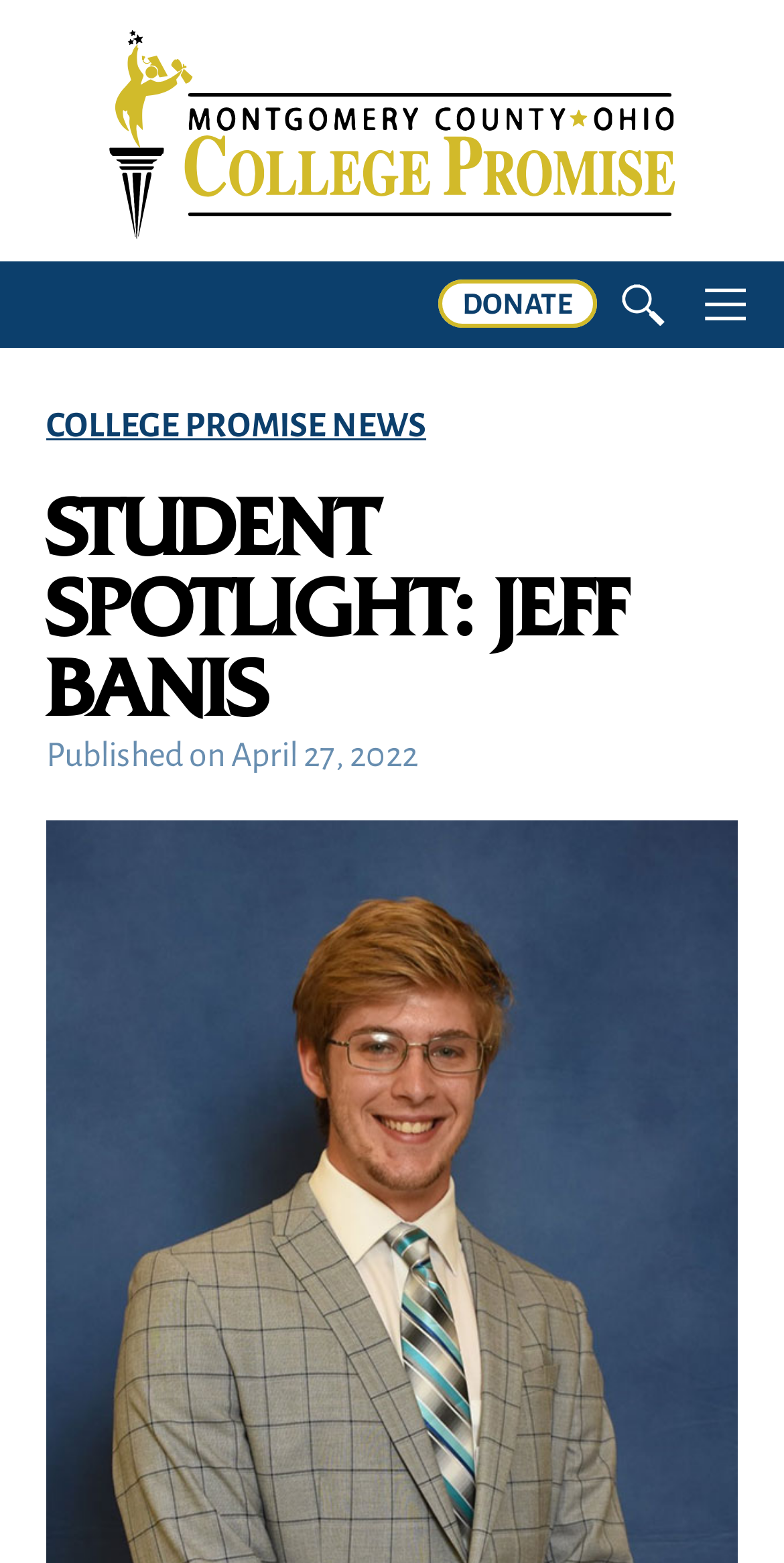Write an elaborate caption that captures the essence of the webpage.

The webpage is about the Montgomery County Ohio College Promise, specifically featuring a student spotlight on Jeff Banis. At the top of the page, there is a horizontal navigation bar with three links: an empty link, a "DONATE" button, and a "Mobile Search Icon" link accompanied by a small image. To the right of these links, there is a "Mobile Navigation Icon" image.

Below the navigation bar, there is a prominent heading that reads "STUDENT SPOTLIGHT: JEFF BANIS", taking up most of the width of the page. Underneath the heading, there are two lines of text, with "Published on" on the left and "April 27, 2022" on the right.

On the left side of the page, there is a link to "COLLEGE PROMISE NEWS". Above this link, there is a large image that spans most of the width of the page, with a small link above it.